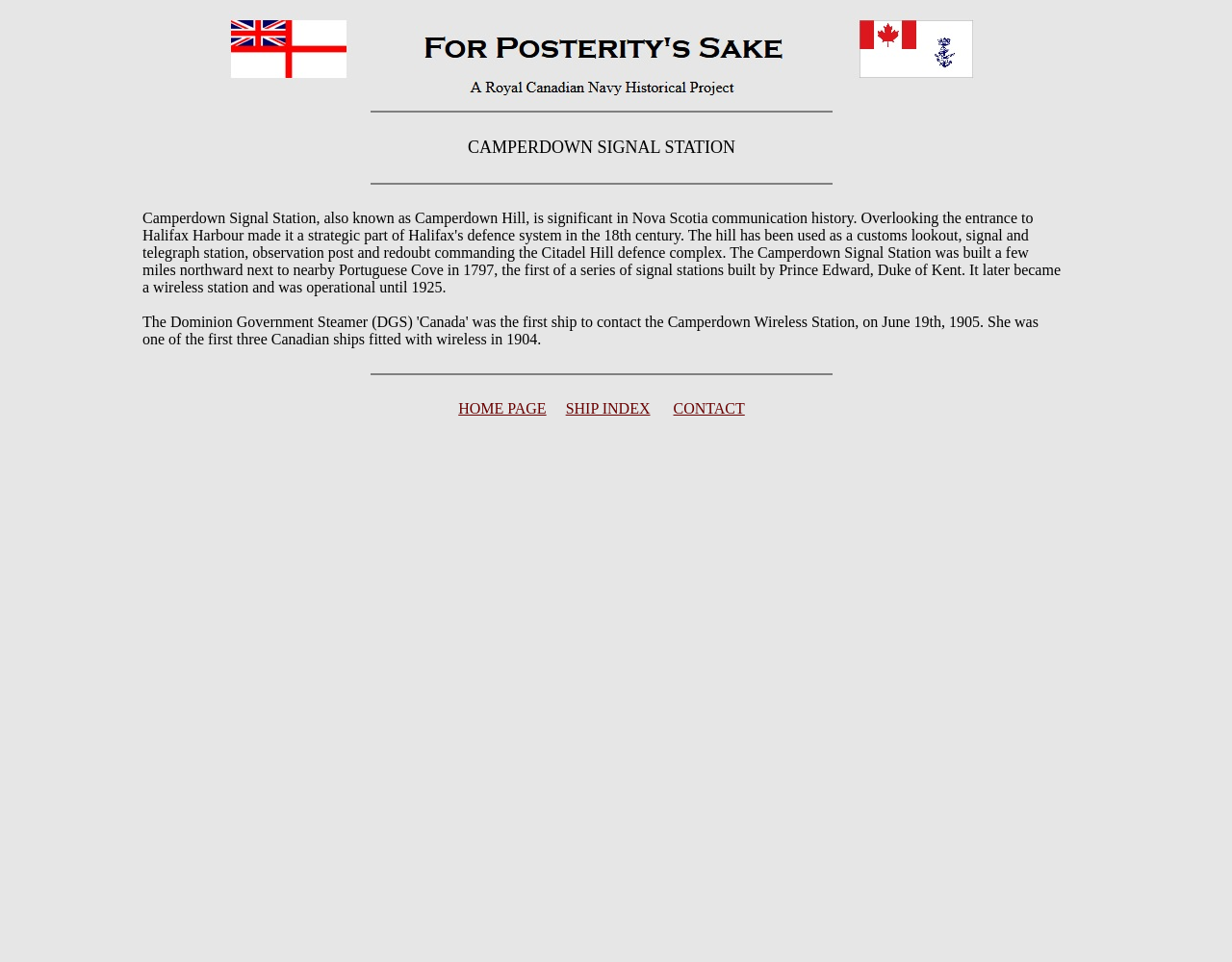Answer the following inquiry with a single word or phrase:
How many links are present in the navigation menu?

3